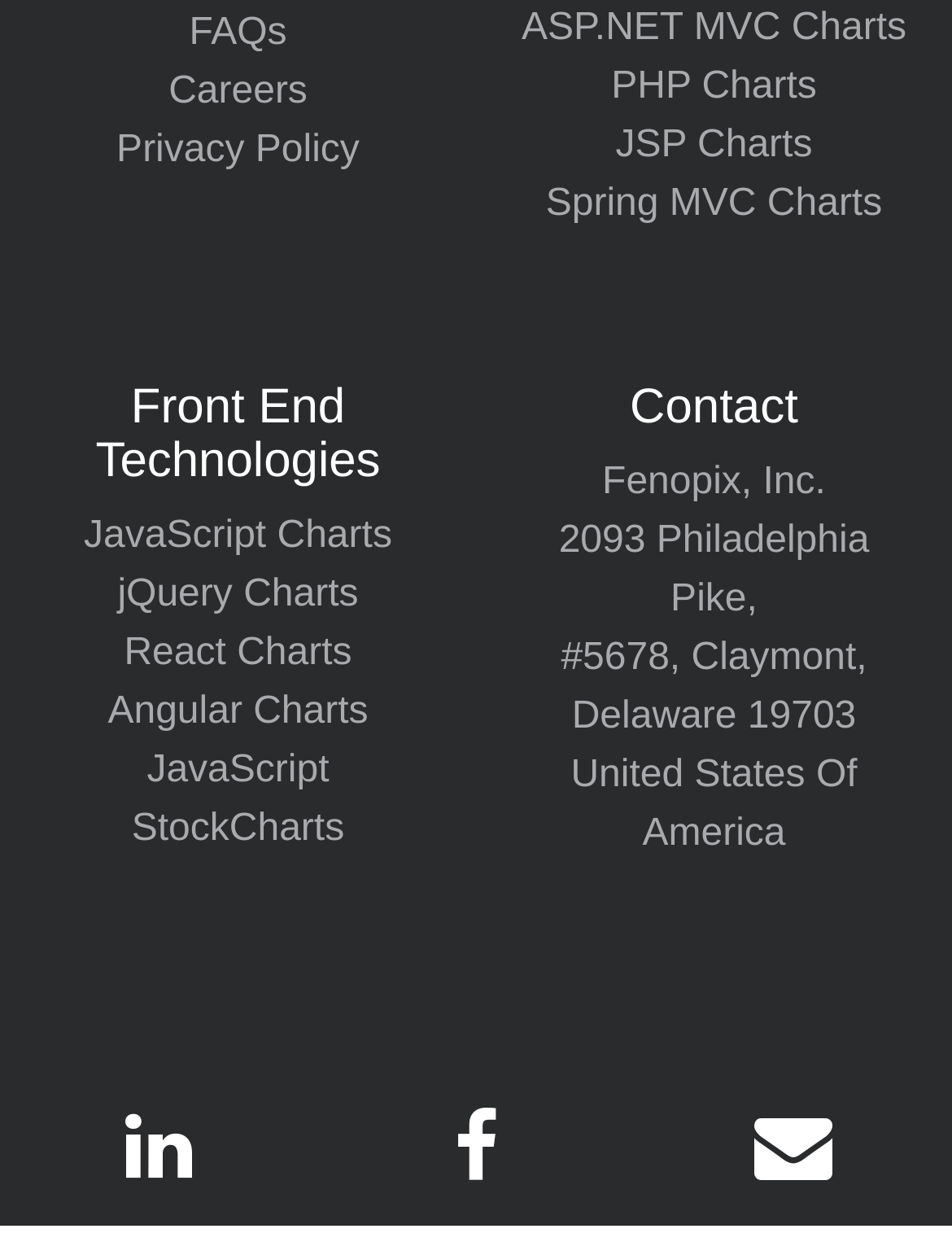Can you find the bounding box coordinates of the area I should click to execute the following instruction: "View FAQs"?

[0.199, 0.009, 0.301, 0.043]